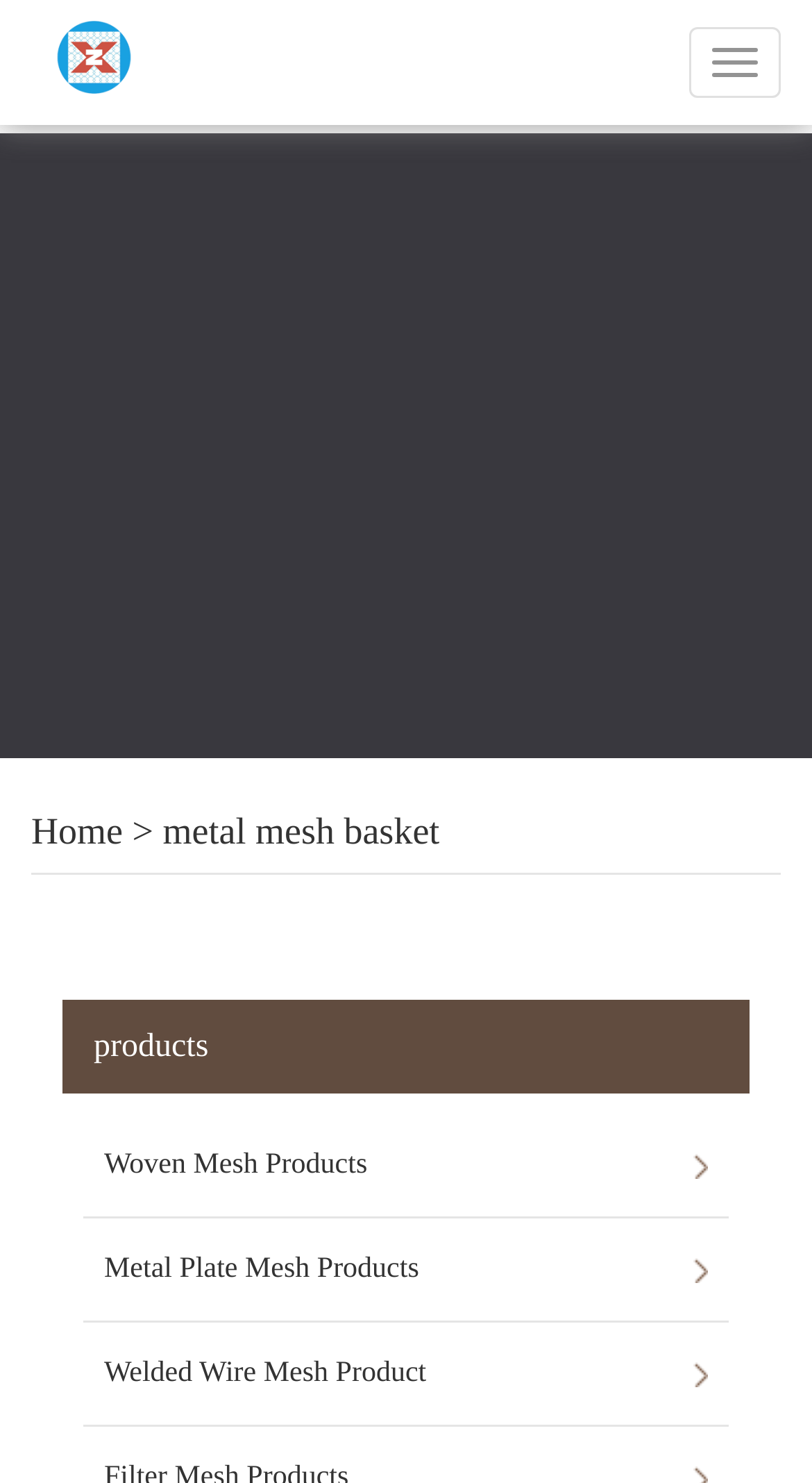Generate the main heading text from the webpage.

metal mesh basket